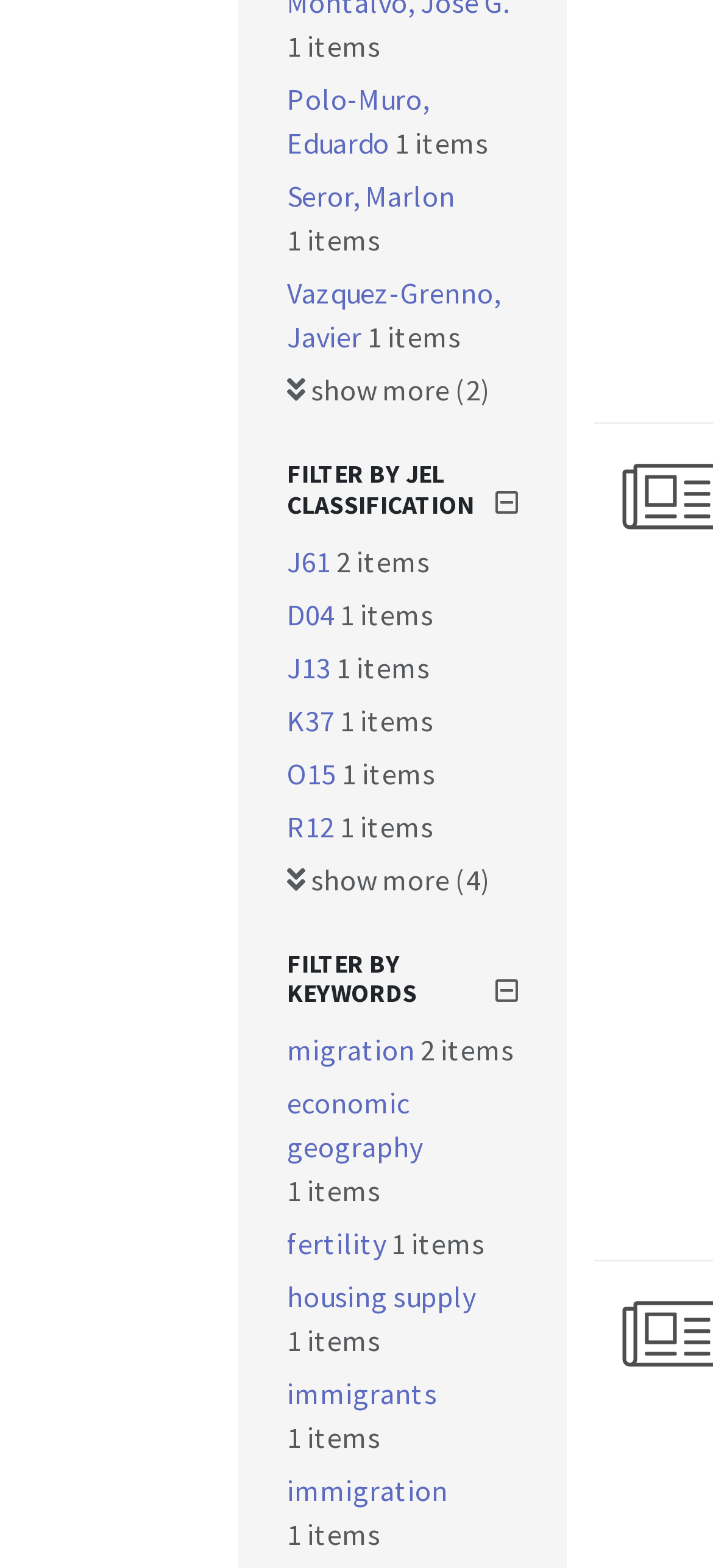Determine the bounding box coordinates of the clickable area required to perform the following instruction: "Show more JEL classifications". The coordinates should be represented as four float numbers between 0 and 1: [left, top, right, bottom].

[0.428, 0.237, 0.687, 0.26]